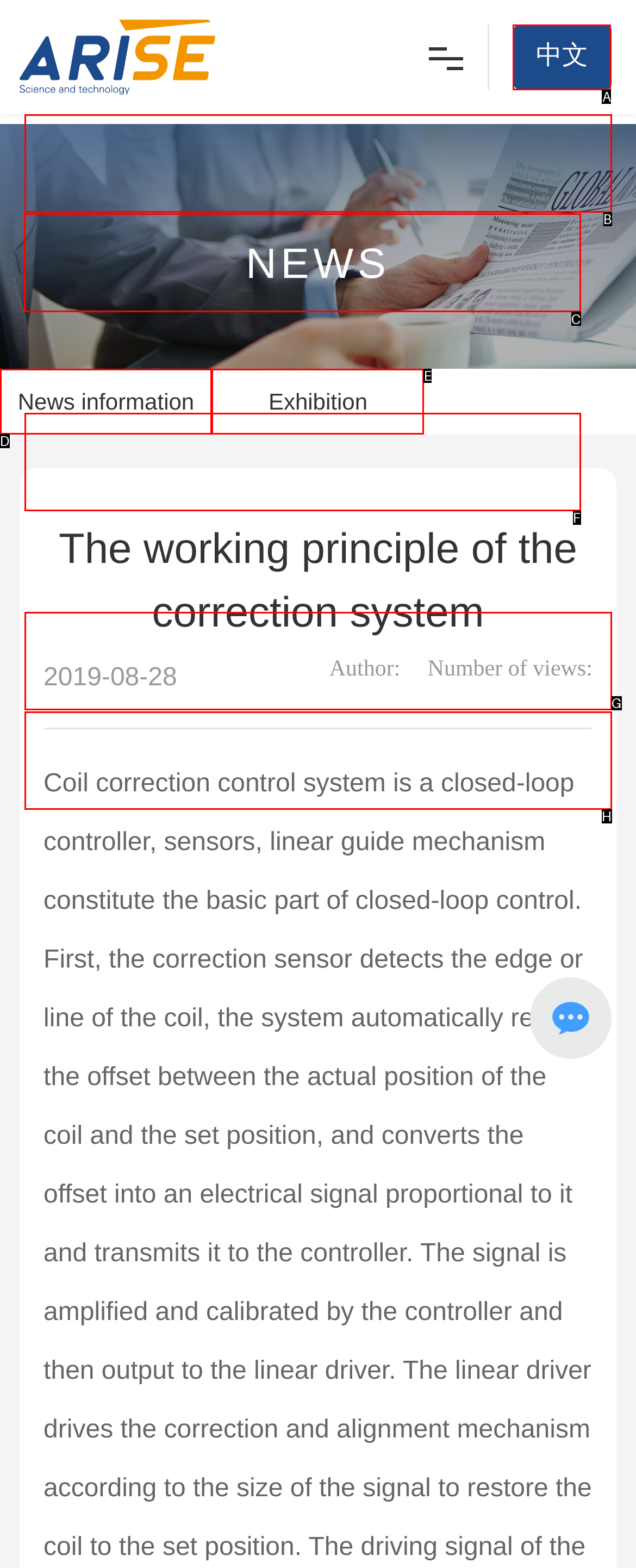Identify the letter of the option that should be selected to accomplish the following task: Click the About link. Provide the letter directly.

C